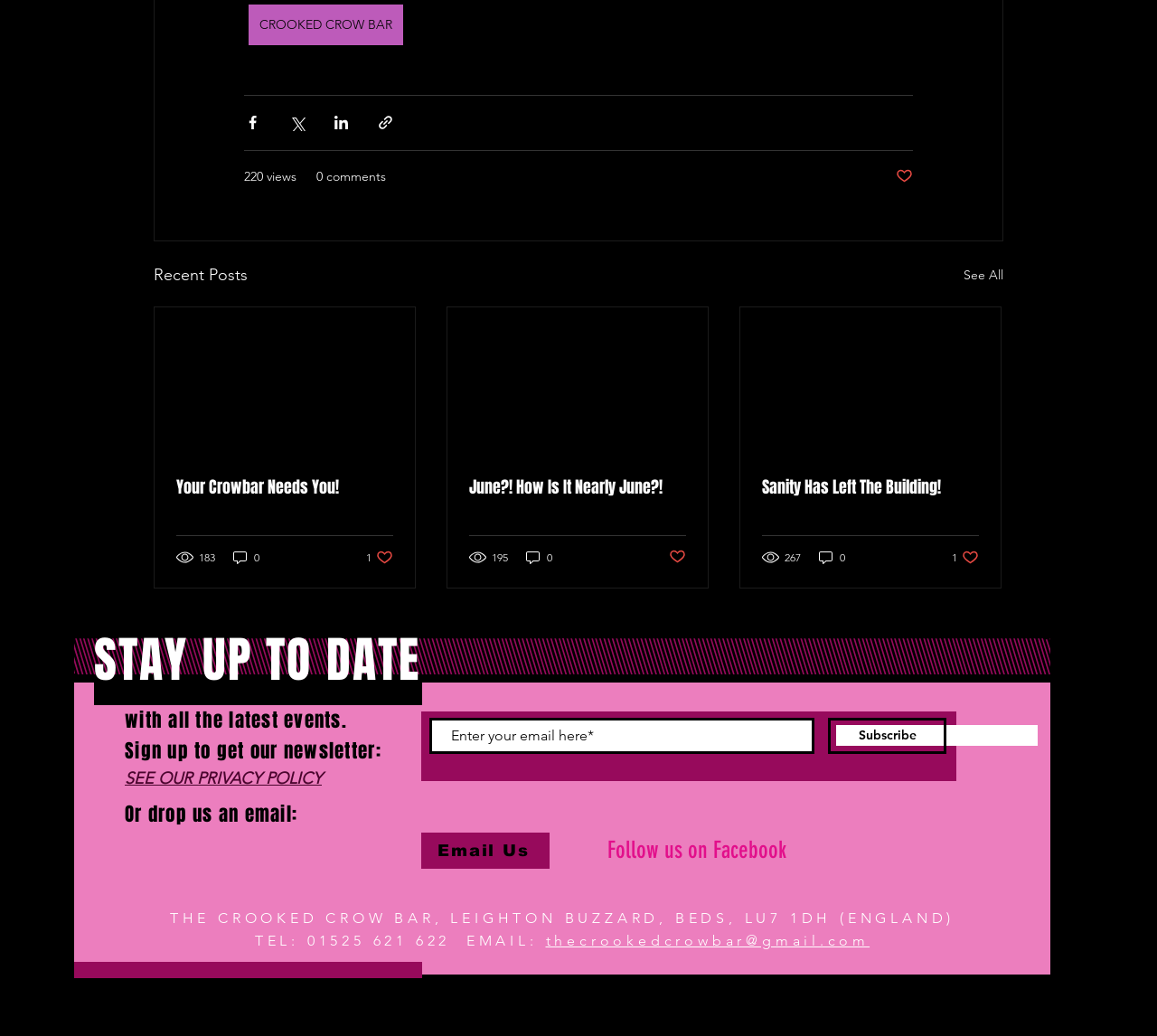Please respond to the question using a single word or phrase:
How many social media links are there?

1